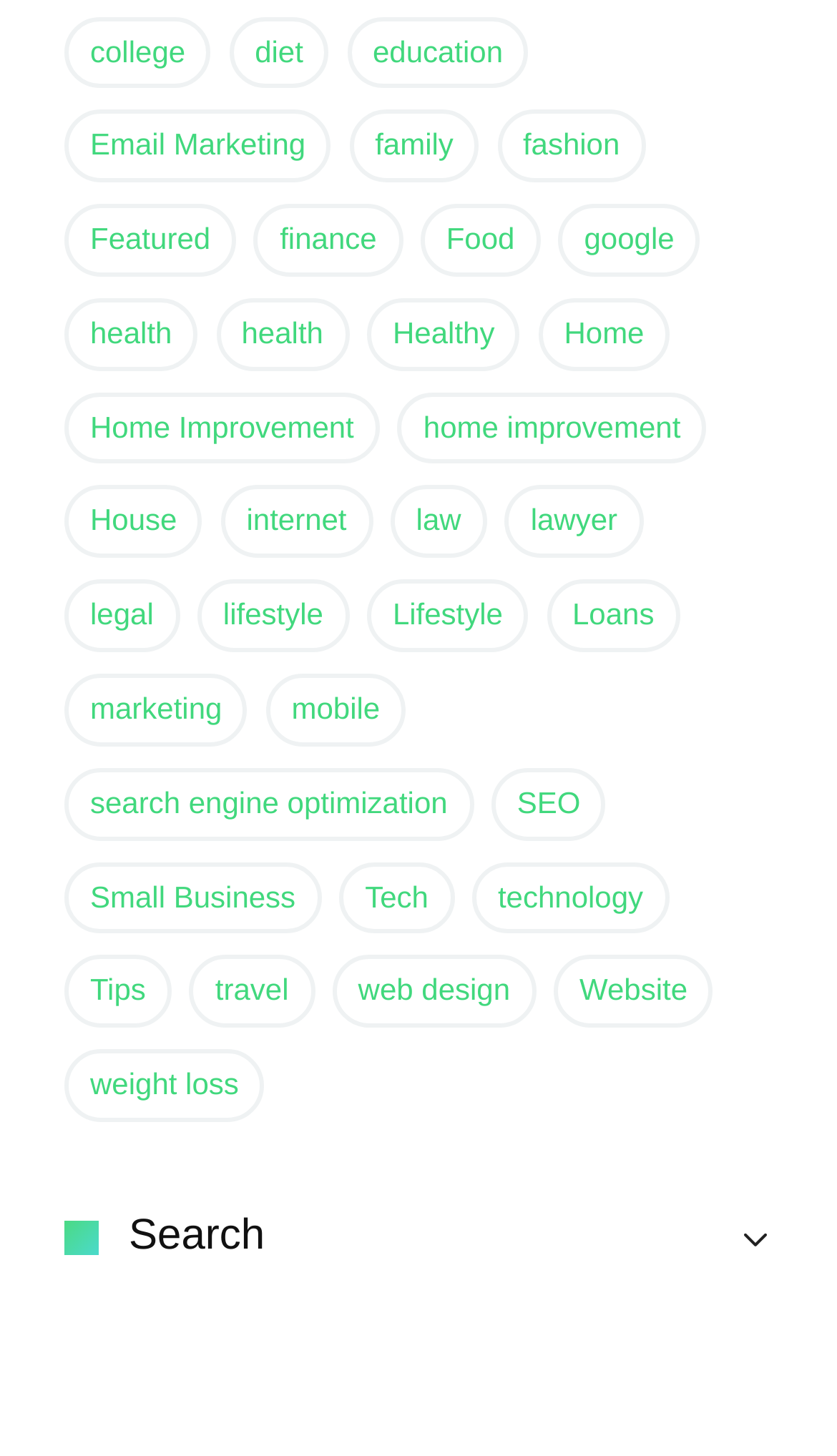How many categories are related to home improvement?
Can you provide an in-depth and detailed response to the question?

I found two links related to home improvement: 'Home Improvement (13 items)' and 'home improvement (13 items)'. These two links have the same number of items, indicating that they are two separate categories related to home improvement.